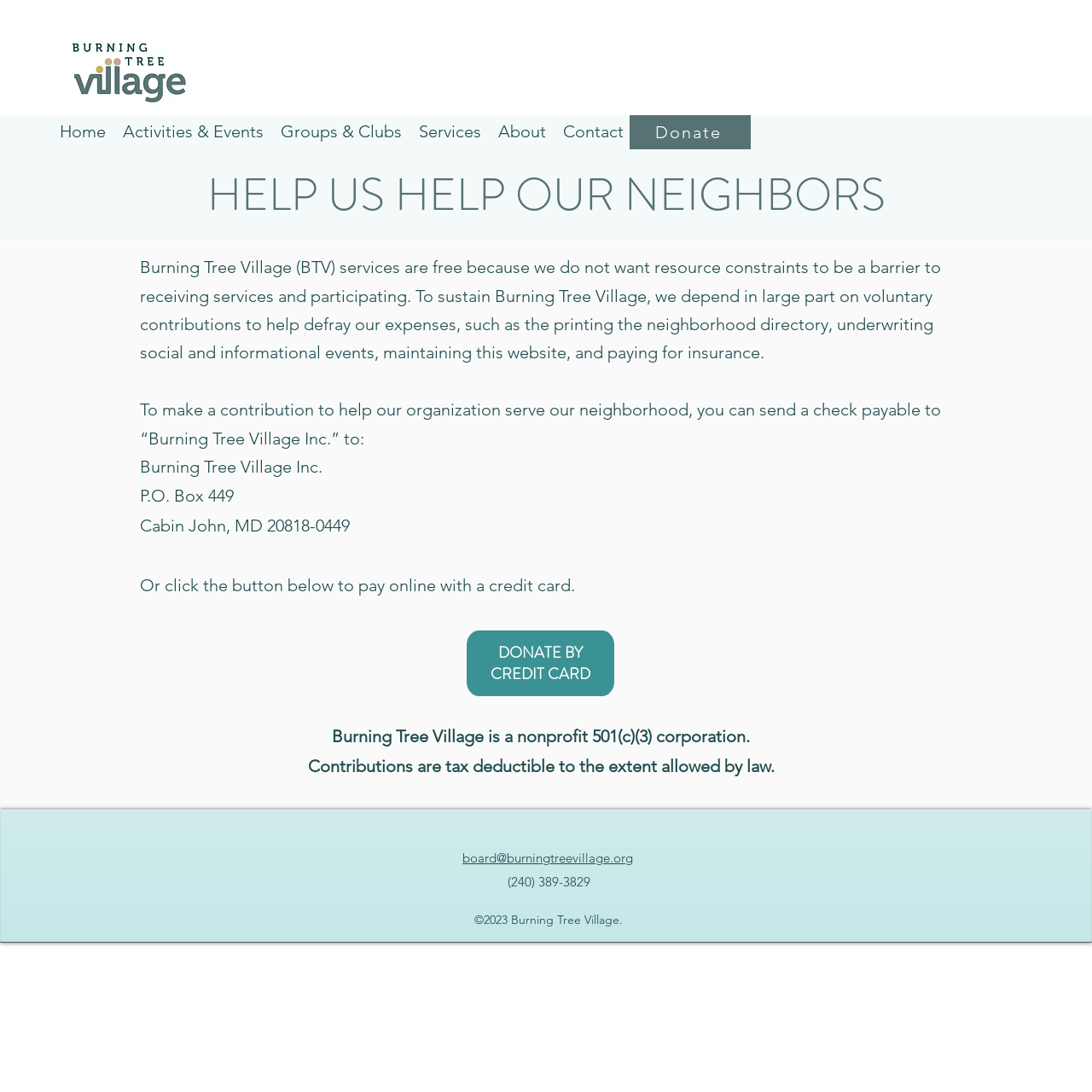Can you find and provide the main heading text of this webpage?

HELP US HELP OUR NEIGHBORS